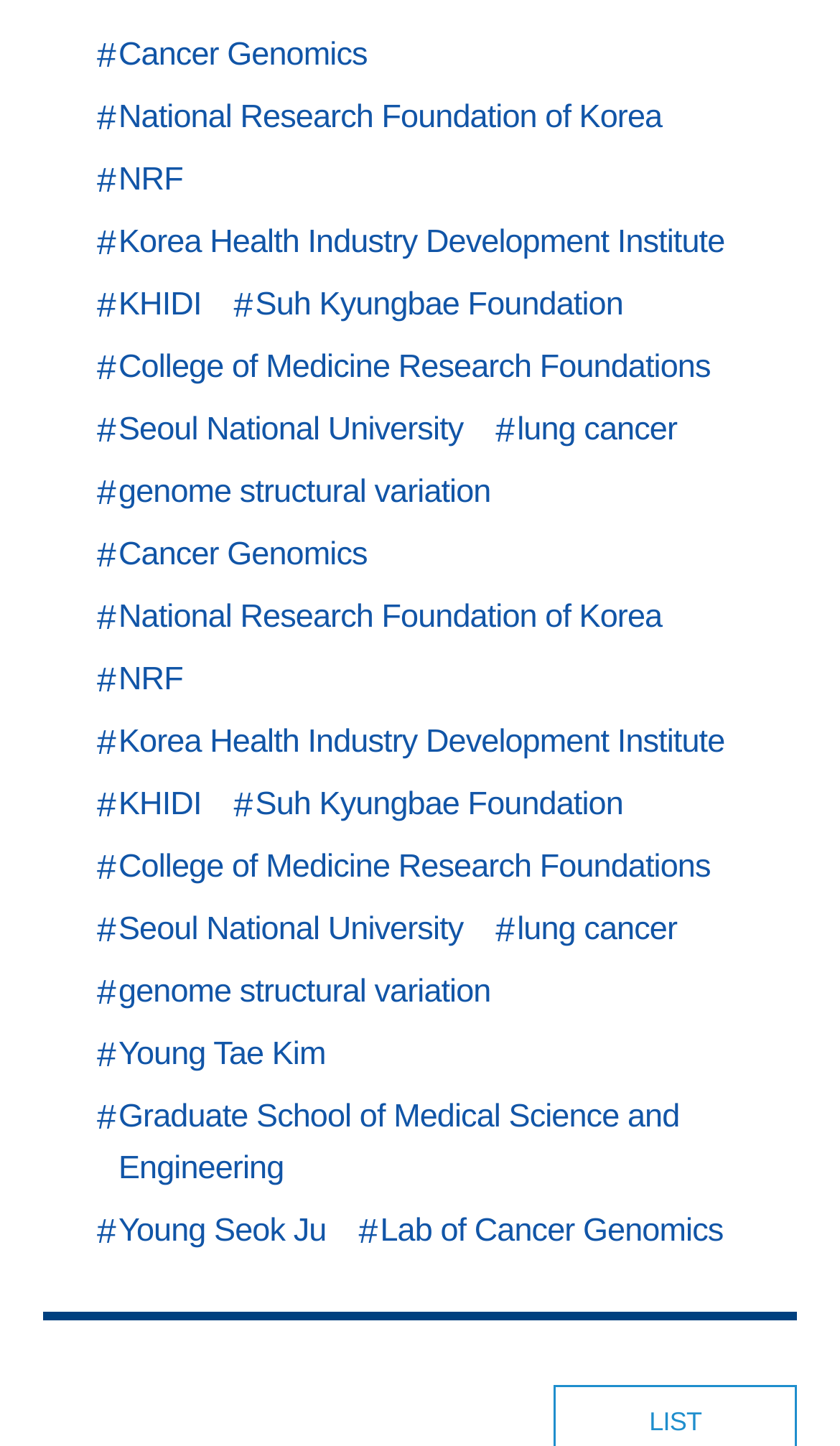Please respond to the question using a single word or phrase:
How many links are related to organizations?

6